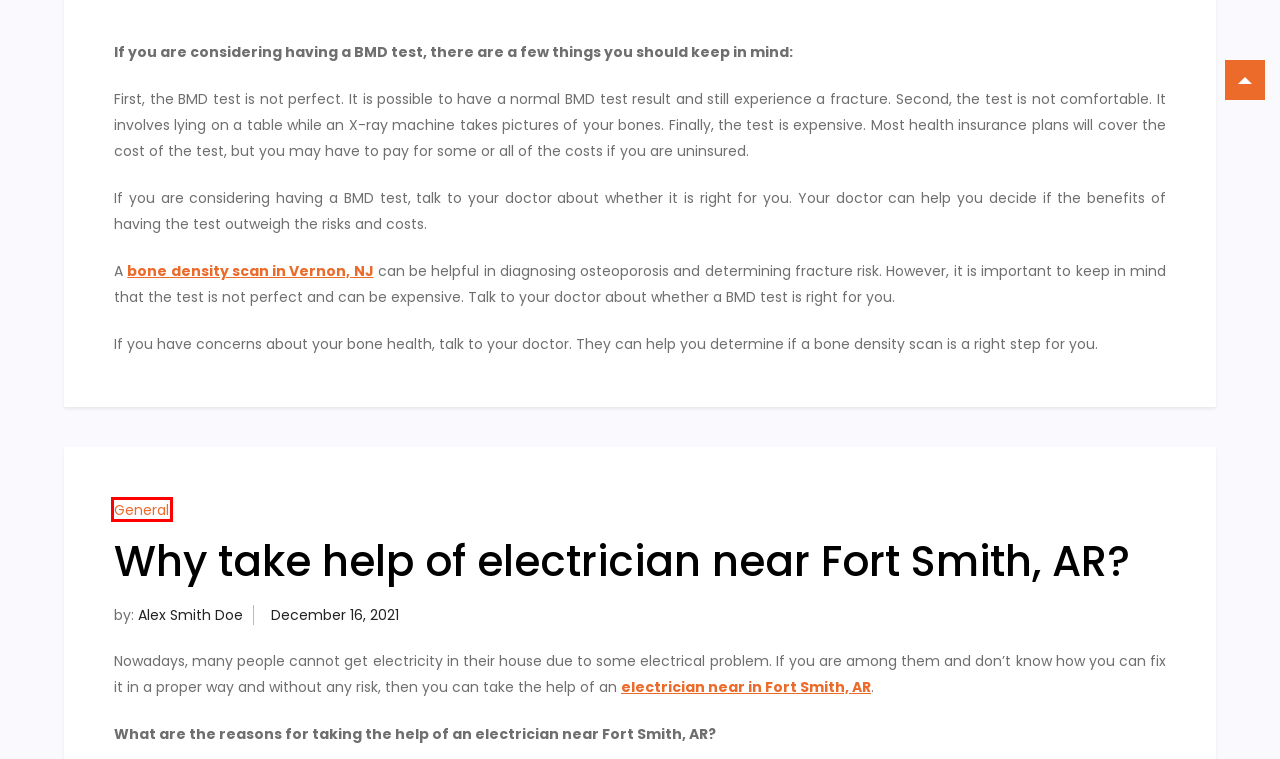Examine the screenshot of a webpage with a red bounding box around a specific UI element. Identify which webpage description best matches the new webpage that appears after clicking the element in the red bounding box. Here are the candidates:
A. Bone density scanning How it Works – Hydroponics Resource
B. Elegance may be added to any space with the use of floor tiles – Hydroponics Resource
C. Screen Enclosures in Ottawa ON | Lumen Homes
D. Bone Density Scan in Vernon, NJ | ImageCare
E. Why take help of electrician near Fort Smith, AR? – Hydroponics Resource
F. Women Pajamas Help Relive All Day Stress – Hydroponics Resource
G. General – Hydroponics Resource
H. Tile Flooring in Decatur, Champaign, Springfield IL | Flooring America

G